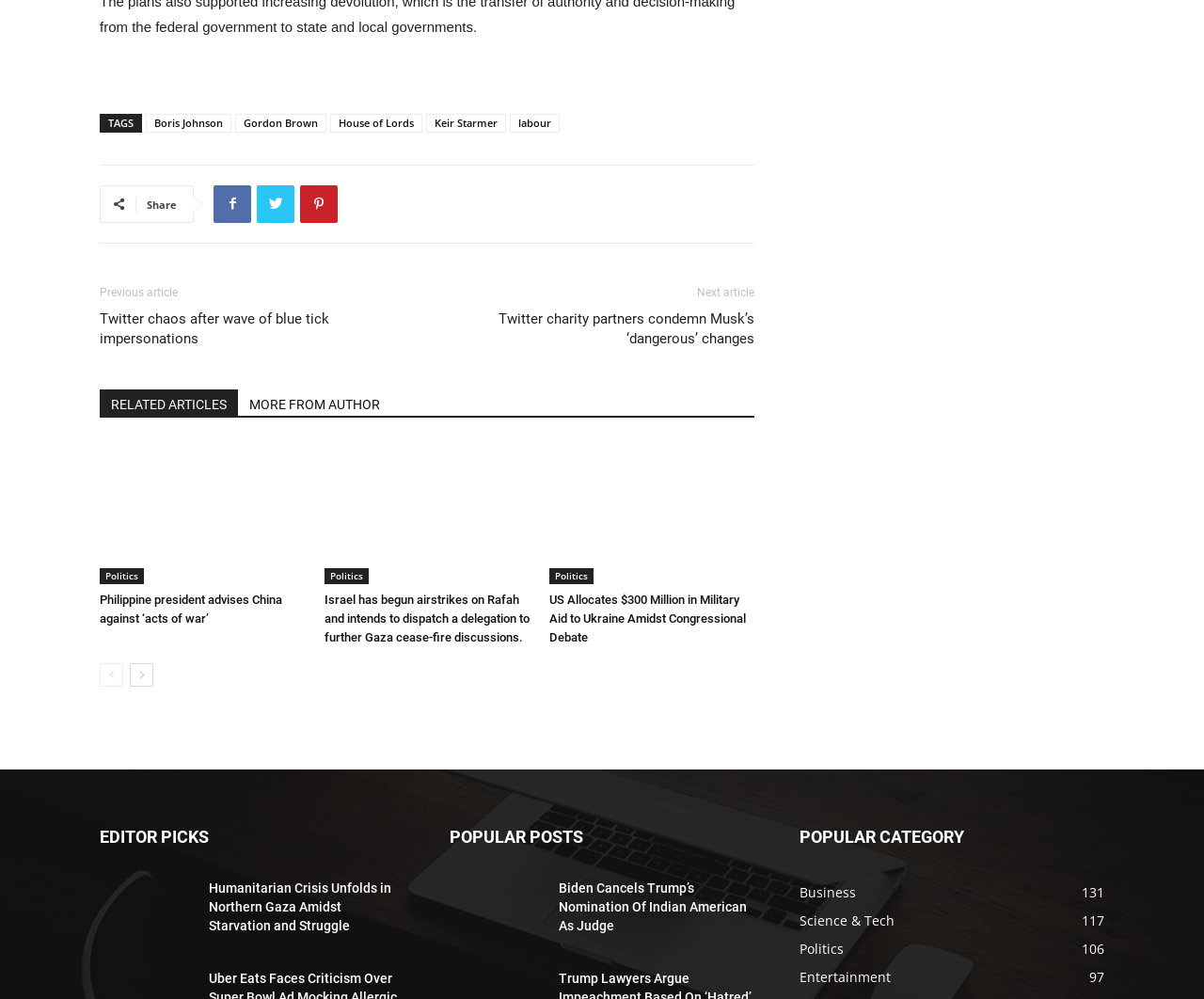Determine the bounding box coordinates of the element's region needed to click to follow the instruction: "Click on the link to read about Humanitarian Crisis Unfolds in Northern Gaza Amidst Starvation and Struggle". Provide these coordinates as four float numbers between 0 and 1, formatted as [left, top, right, bottom].

[0.083, 0.879, 0.161, 0.945]